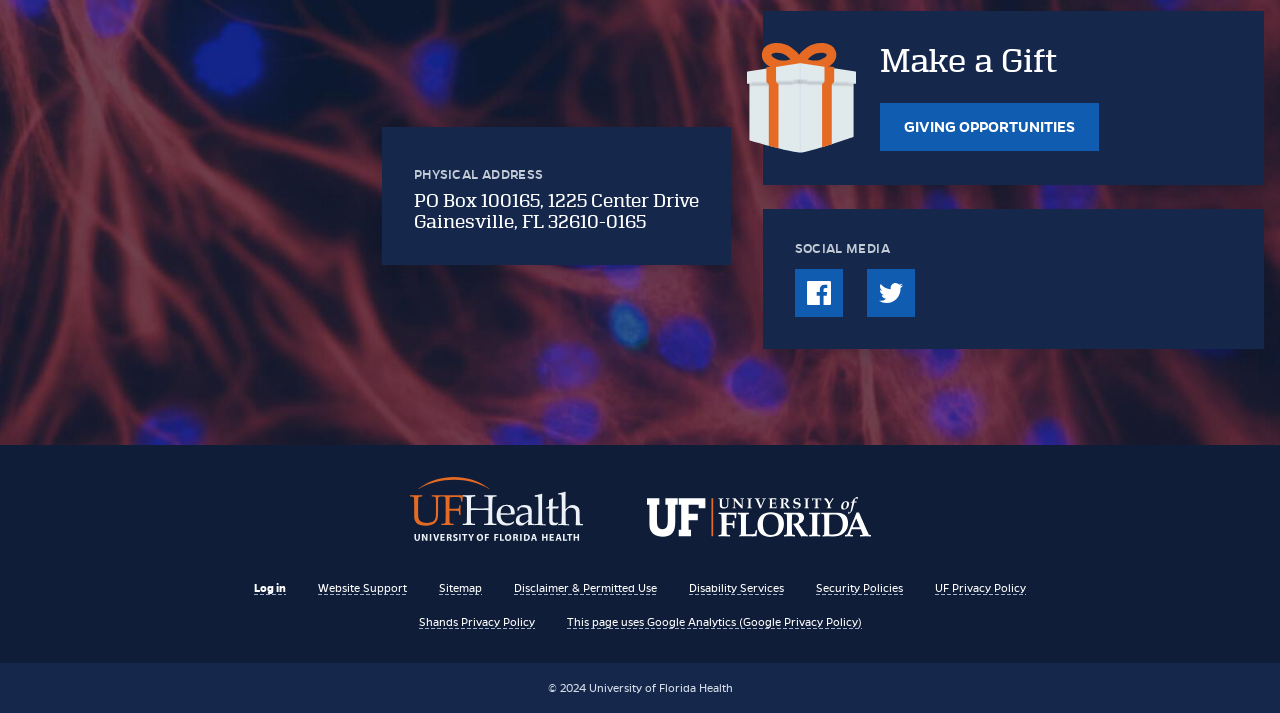What is the physical address of the organization?
Give a one-word or short-phrase answer derived from the screenshot.

PO Box 100165, 1225 Center Drive